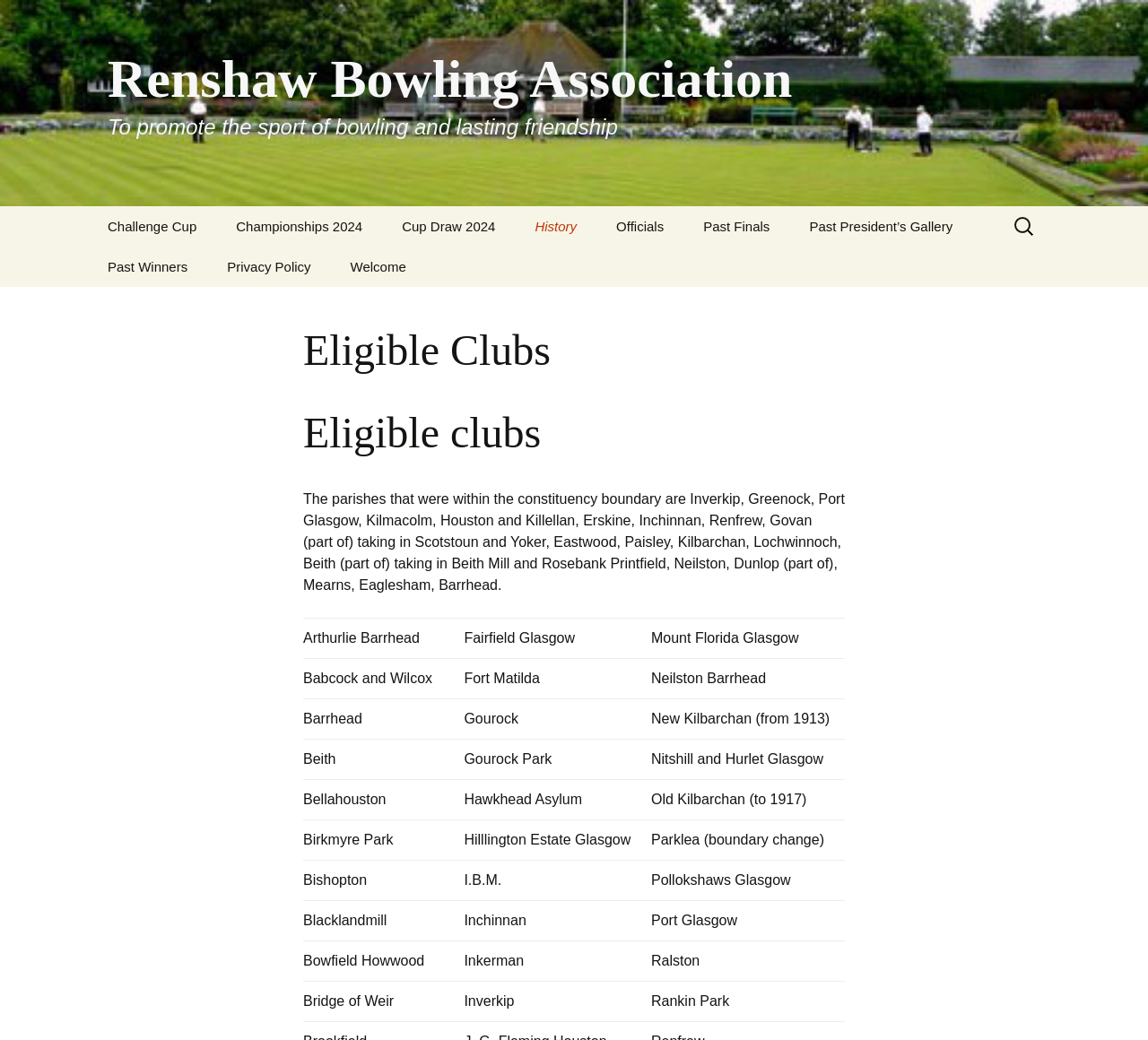From the element description Early AGMs 1897-1915, predict the bounding box coordinates of the UI element. The coordinates must be specified in the format (top-left x, top-left y, bottom-right x, bottom-right y) and should be within the 0 to 1 range.

[0.45, 0.315, 0.607, 0.353]